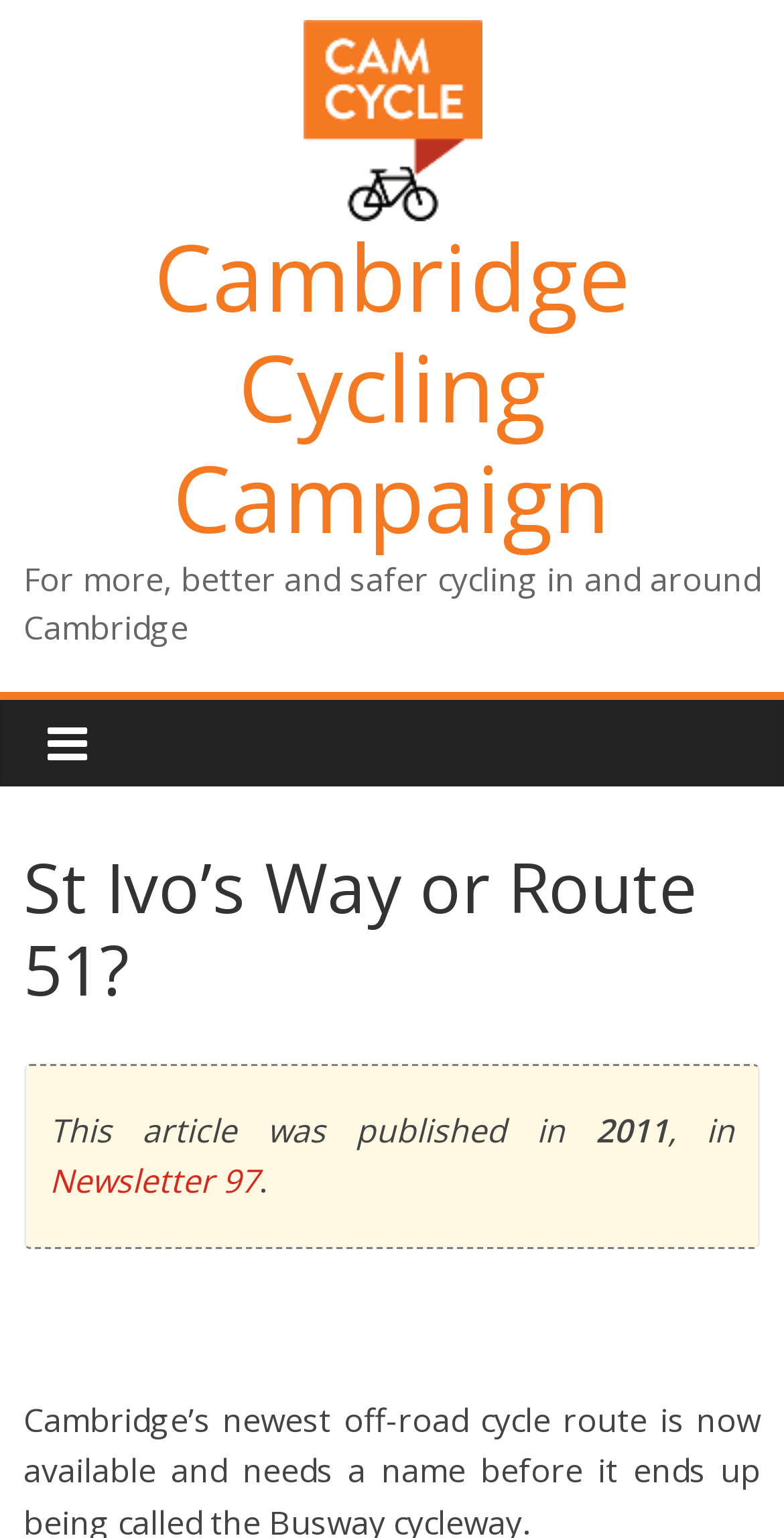Using the details from the image, please elaborate on the following question: What is the purpose of the campaign?

The purpose of the campaign can be found in the subtitle of the webpage, which states 'For more, better and safer cycling in and around Cambridge'. This suggests that the campaign is focused on improving cycling conditions in the Cambridge area.